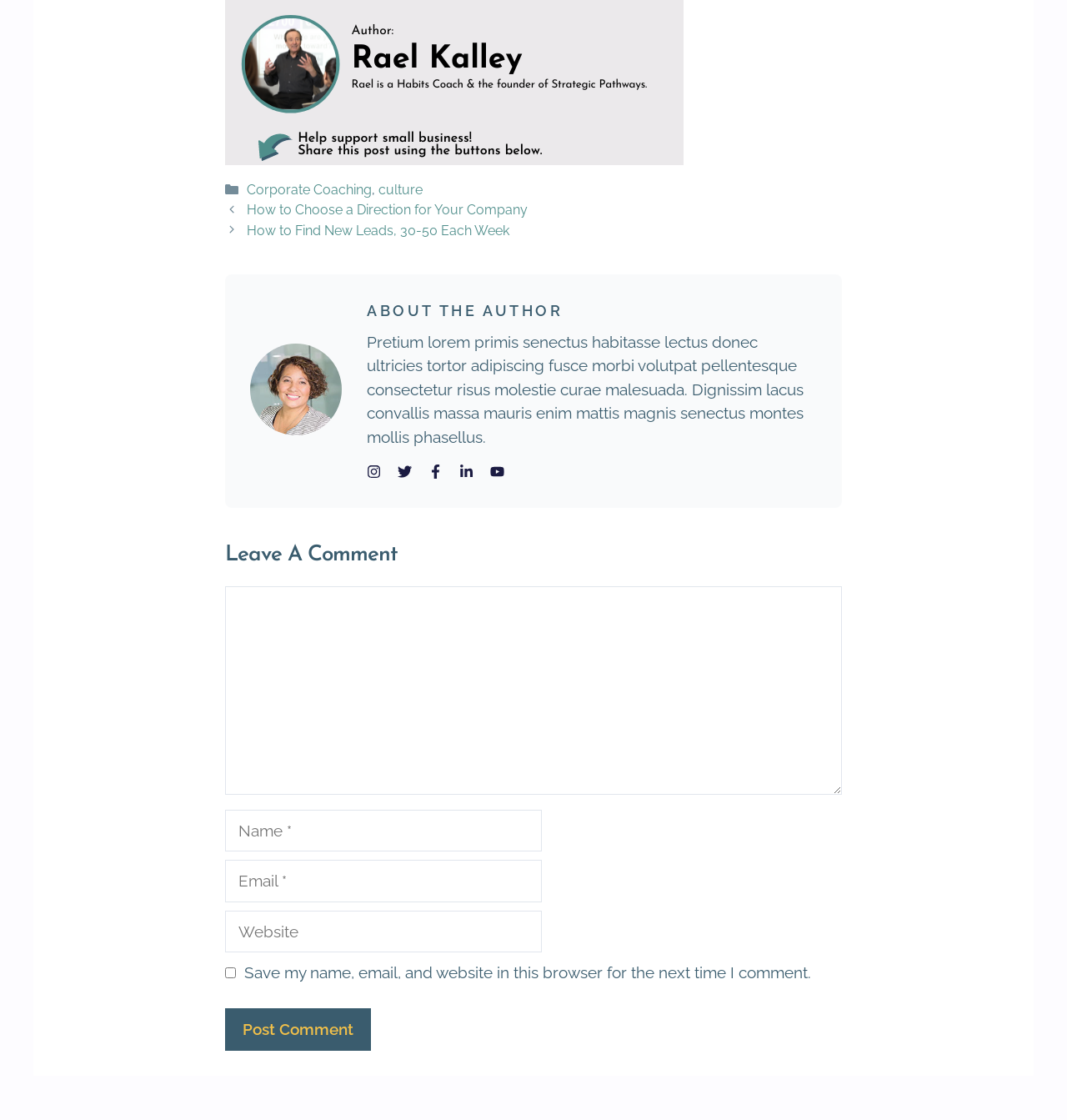Reply to the question with a single word or phrase:
What is the title of the first post listed?

How to Choose a Direction for Your Company